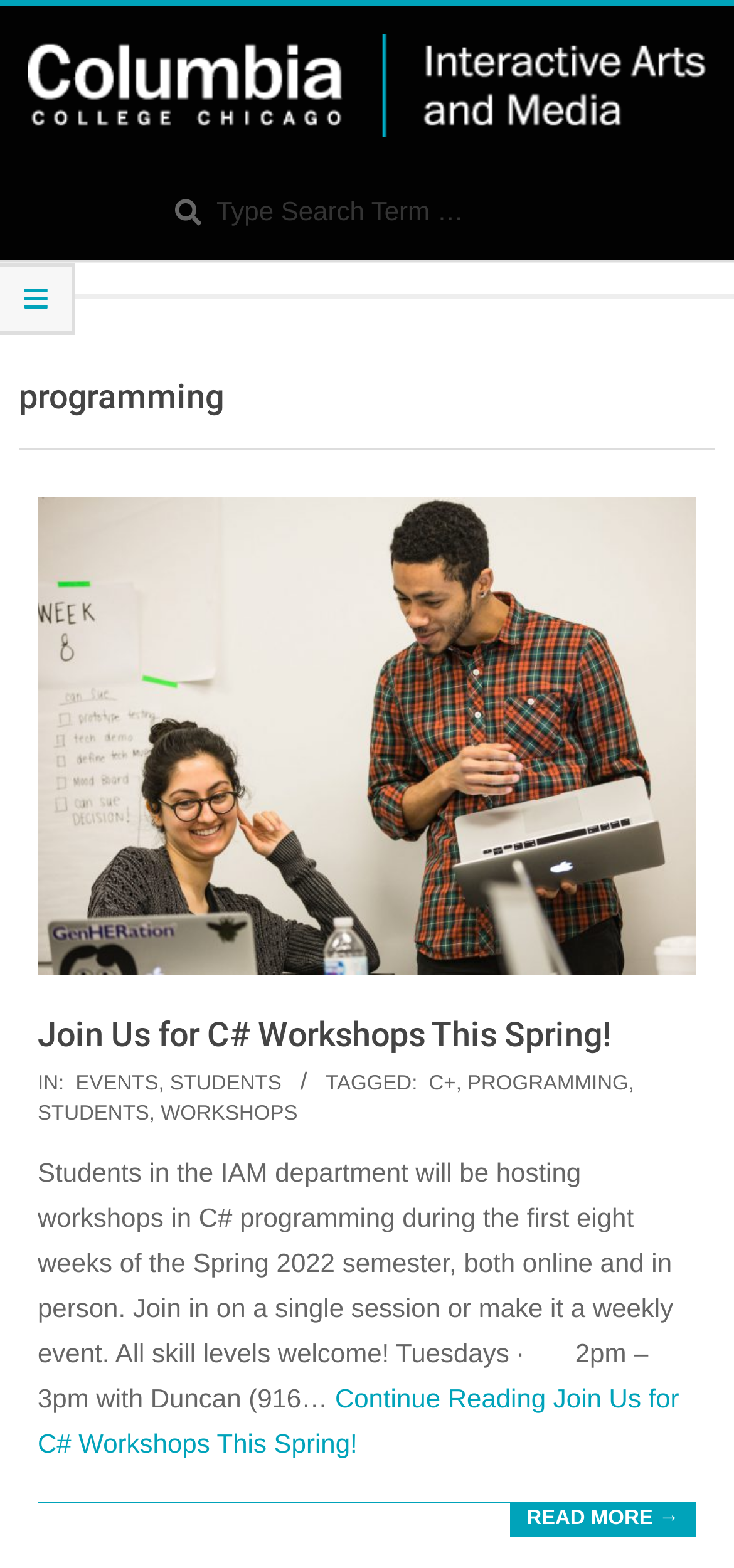Locate the bounding box coordinates of the clickable region to complete the following instruction: "Search for something."

[0.213, 0.112, 0.787, 0.16]